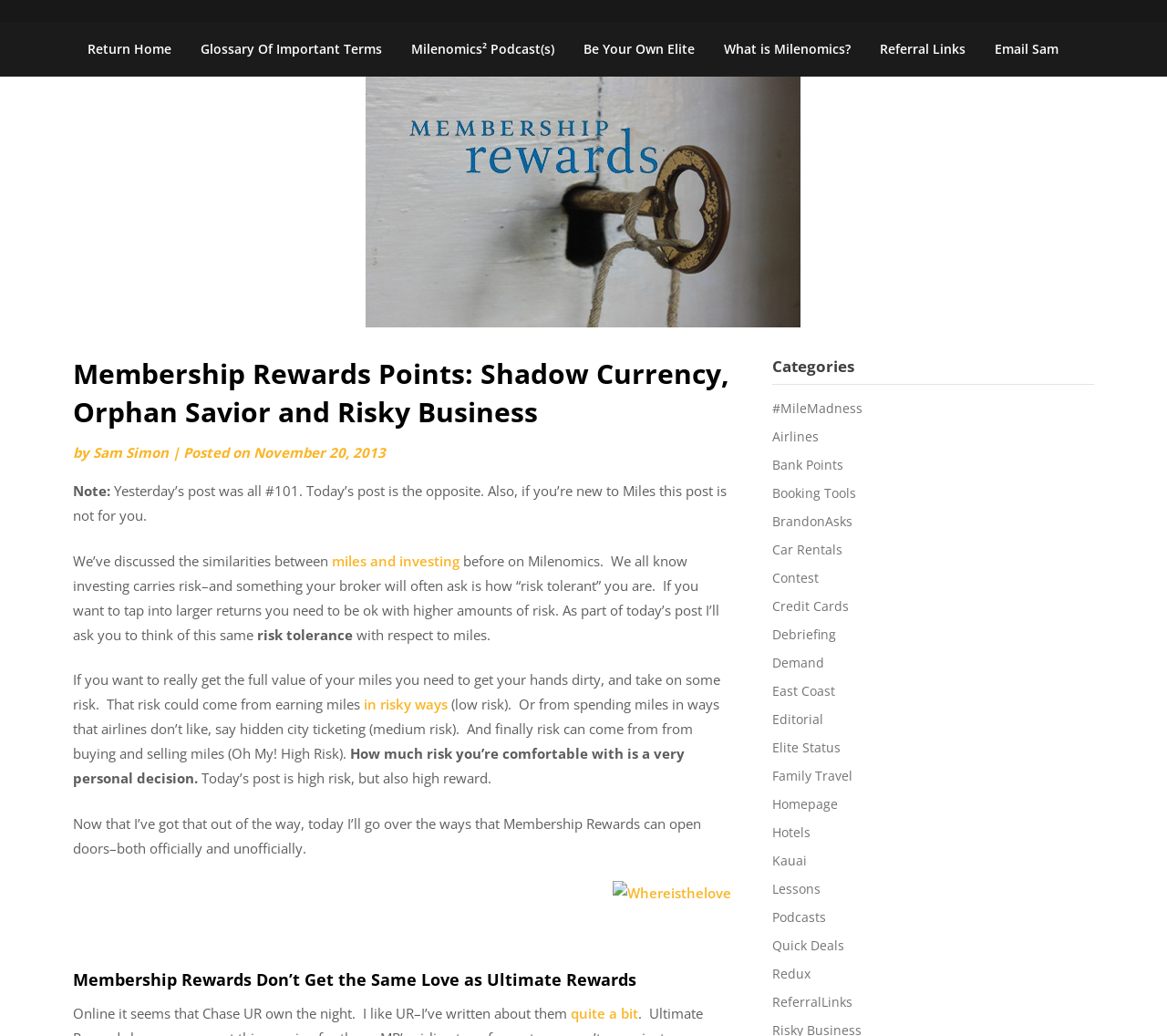Identify the bounding box of the HTML element described here: "Be Your Own Elite". Provide the coordinates as four float numbers between 0 and 1: [left, top, right, bottom].

[0.488, 0.021, 0.608, 0.074]